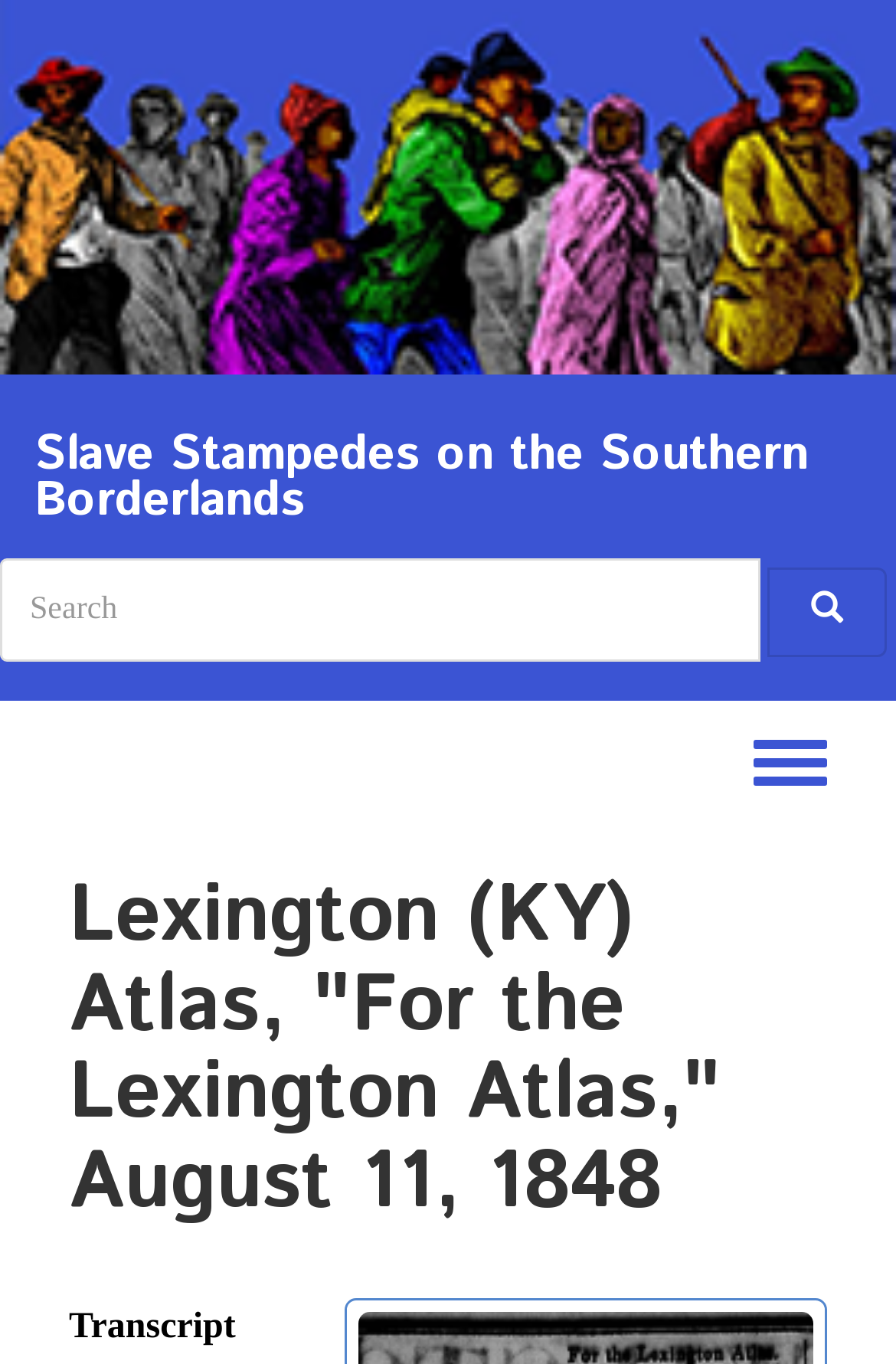Construct a thorough caption encompassing all aspects of the webpage.

The webpage is about the Lexington Atlas, specifically an article titled "For the Lexington Atlas" dated August 11, 1848, with a focus on Slave Stampedes on the Southern Borderlands. 

At the top-left corner, there is a "Skip to main content" link. Below it, there is a navigation menu with a "Home" link, accompanied by a "Home" icon. Next to the "Home" link, there is a link to the current article, "Slave Stampedes on the Southern Borderlands". 

On the right side of the navigation menu, there is a search form with a "Search" searchbox and a "Search" button. The search form is labeled as "Search form". 

Further down, there is a "Toggle menu" link at the top-right corner. Below it, the main content of the webpage begins, with a heading that displays the title of the article, "Lexington (KY) Atlas, 'For the Lexington Atlas,' August 11, 1848". 

At the bottom of the page, there is a "Transcript" label.